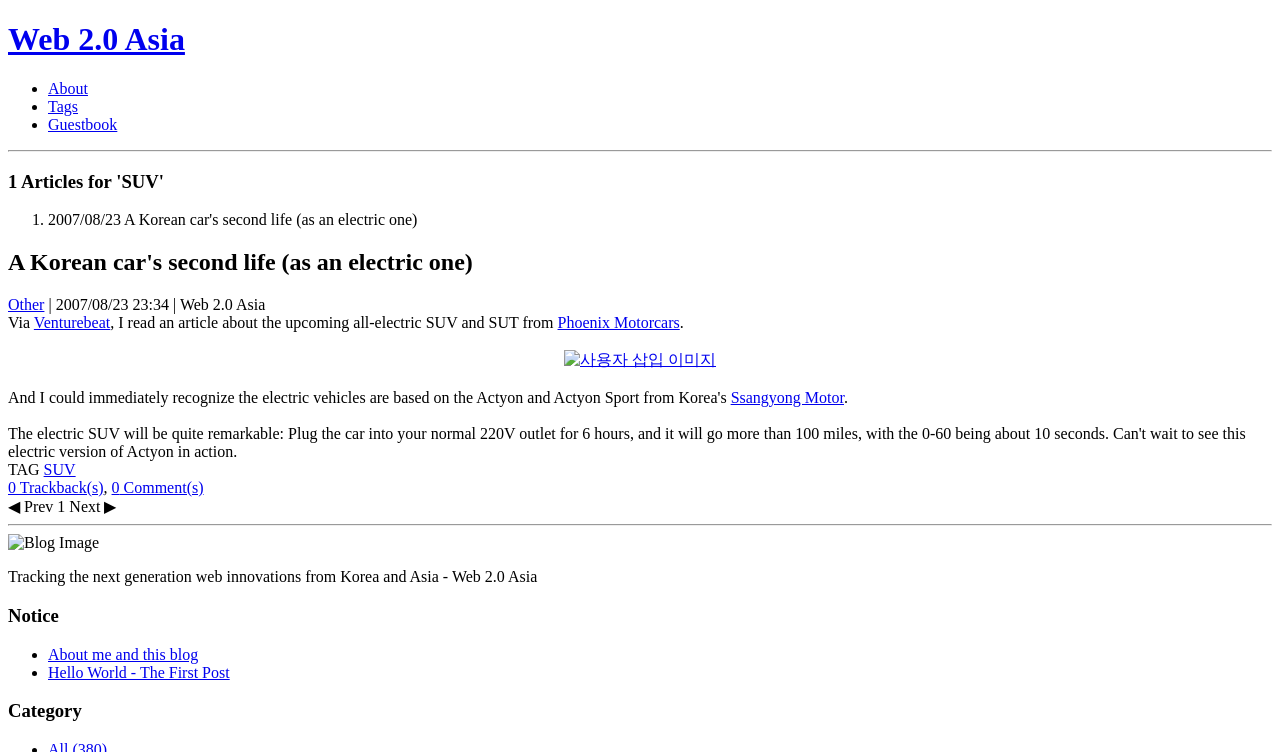Identify the bounding box coordinates for the UI element described by the following text: "About me and this blog". Provide the coordinates as four float numbers between 0 and 1, in the format [left, top, right, bottom].

[0.038, 0.858, 0.155, 0.881]